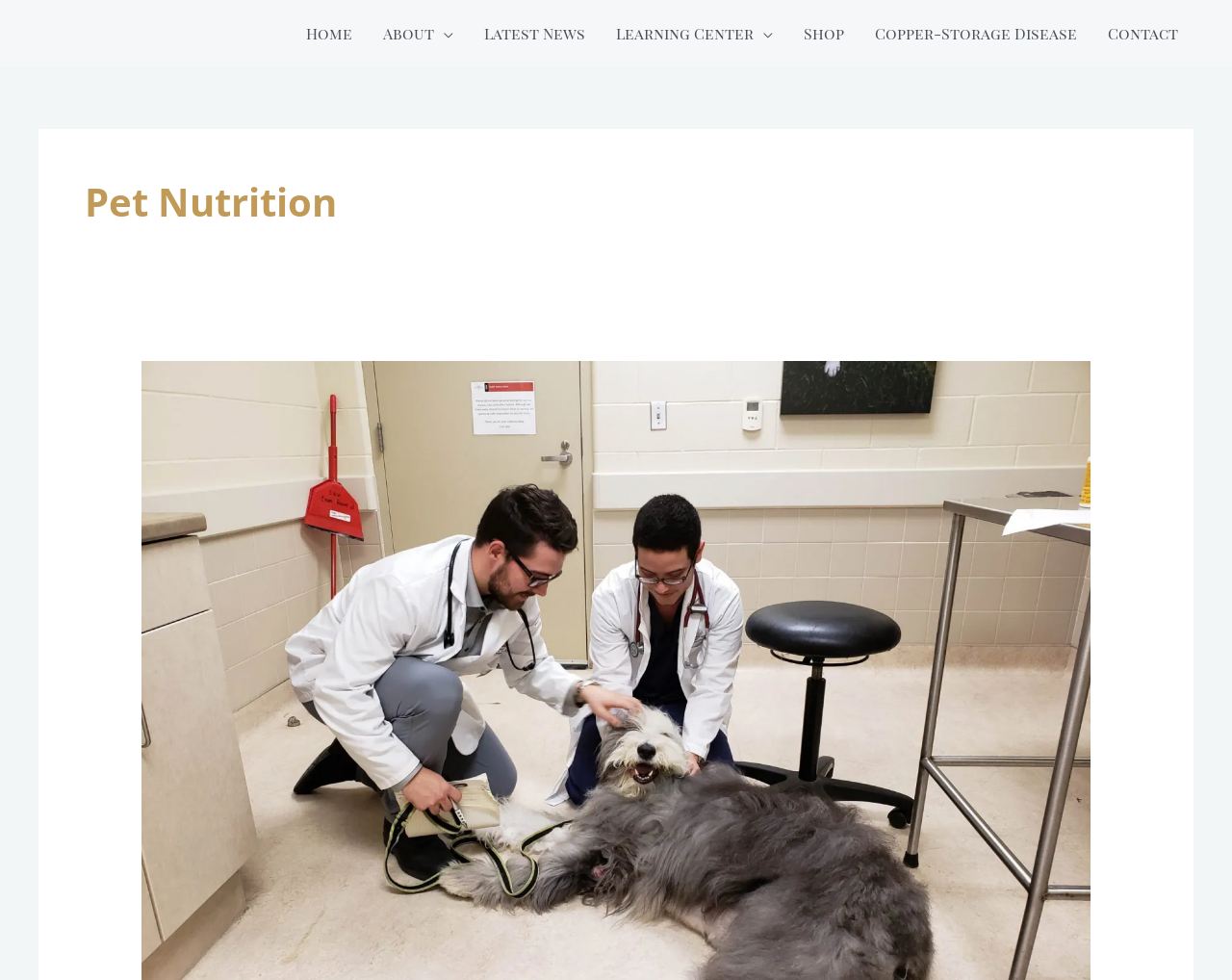Give a comprehensive overview of the webpage, including key elements.

The webpage is about pet nutrition, specifically the archives of Soul Dog Synergy. At the top, there is a navigation bar with 7 links: "Home", "About", "Latest News", "Learning Center", "Shop", "Copper-Storage Disease", and "Contact". The "About" and "Learning Center" links have dropdown menus.

Below the navigation bar, there is a prominent heading that reads "Pet Nutrition". This heading takes up most of the width of the page and is positioned near the top.

On the right side of the page, there is a link to "Riggs OVC", which is likely a related resource or article. This link is positioned below the navigation bar and to the right of the "Pet Nutrition" heading.